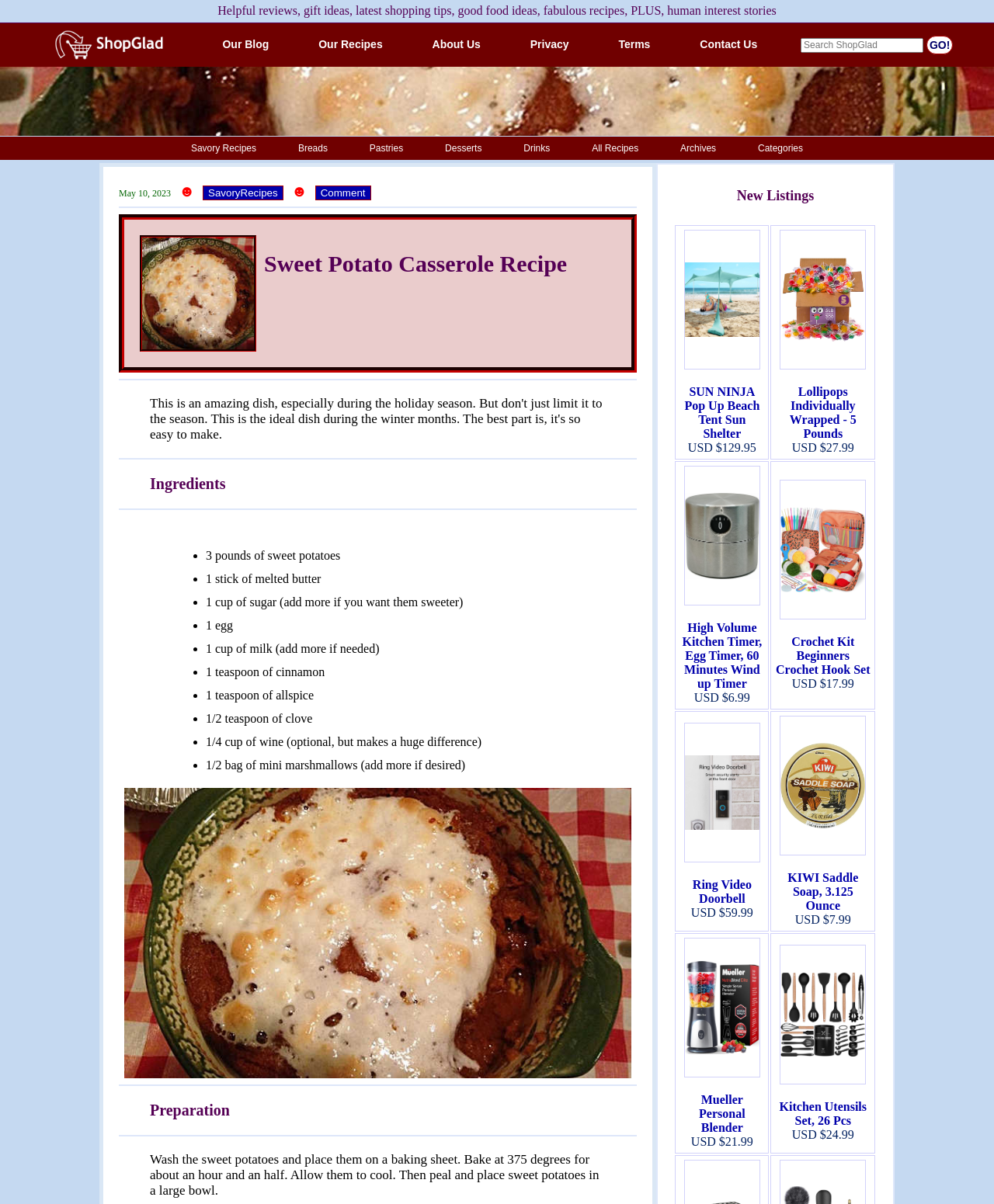What is the name of the recipe?
Examine the image and give a concise answer in one word or a short phrase.

Sweet Potato Casserole Recipe